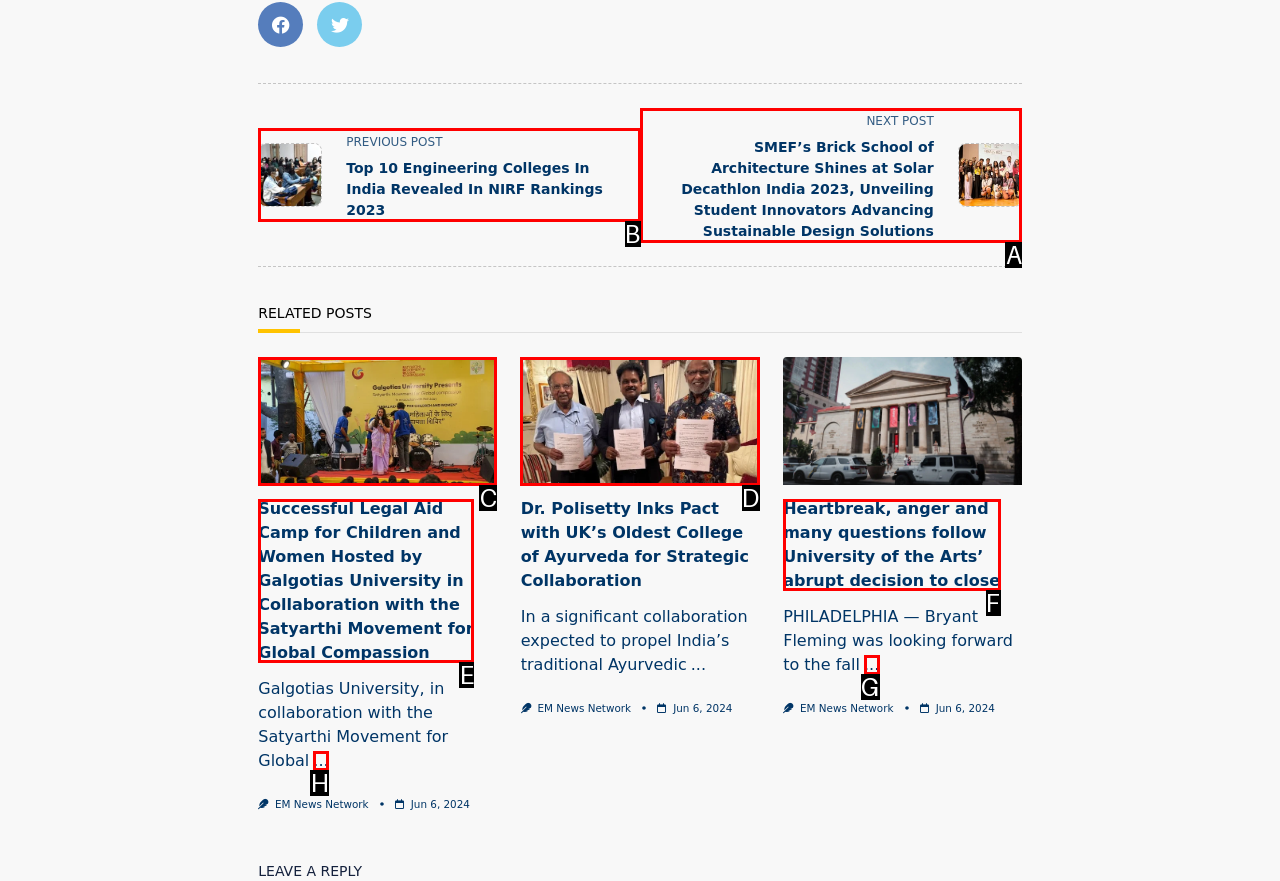Which HTML element should be clicked to fulfill the following task: Click the previous post link?
Reply with the letter of the appropriate option from the choices given.

B